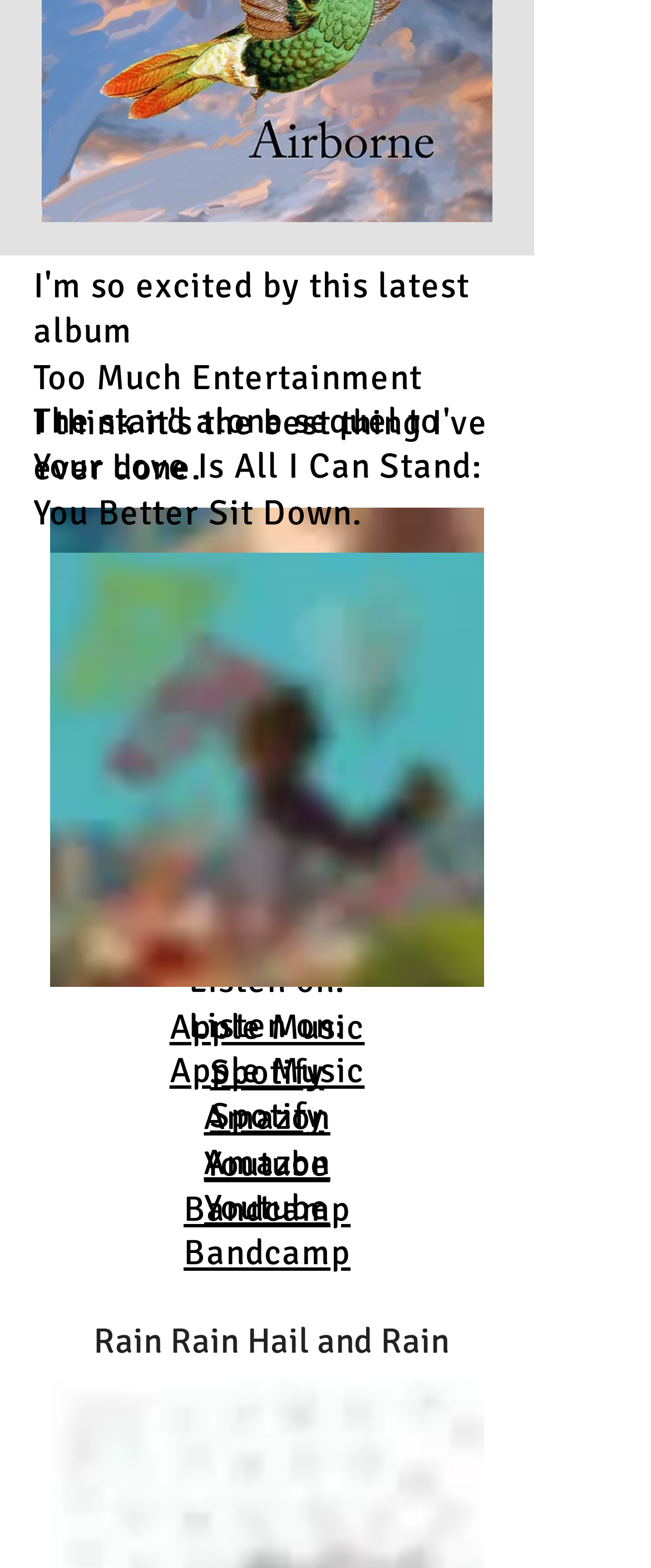Show the bounding box coordinates for the HTML element described as: "Apple Music".

[0.26, 0.669, 0.56, 0.697]